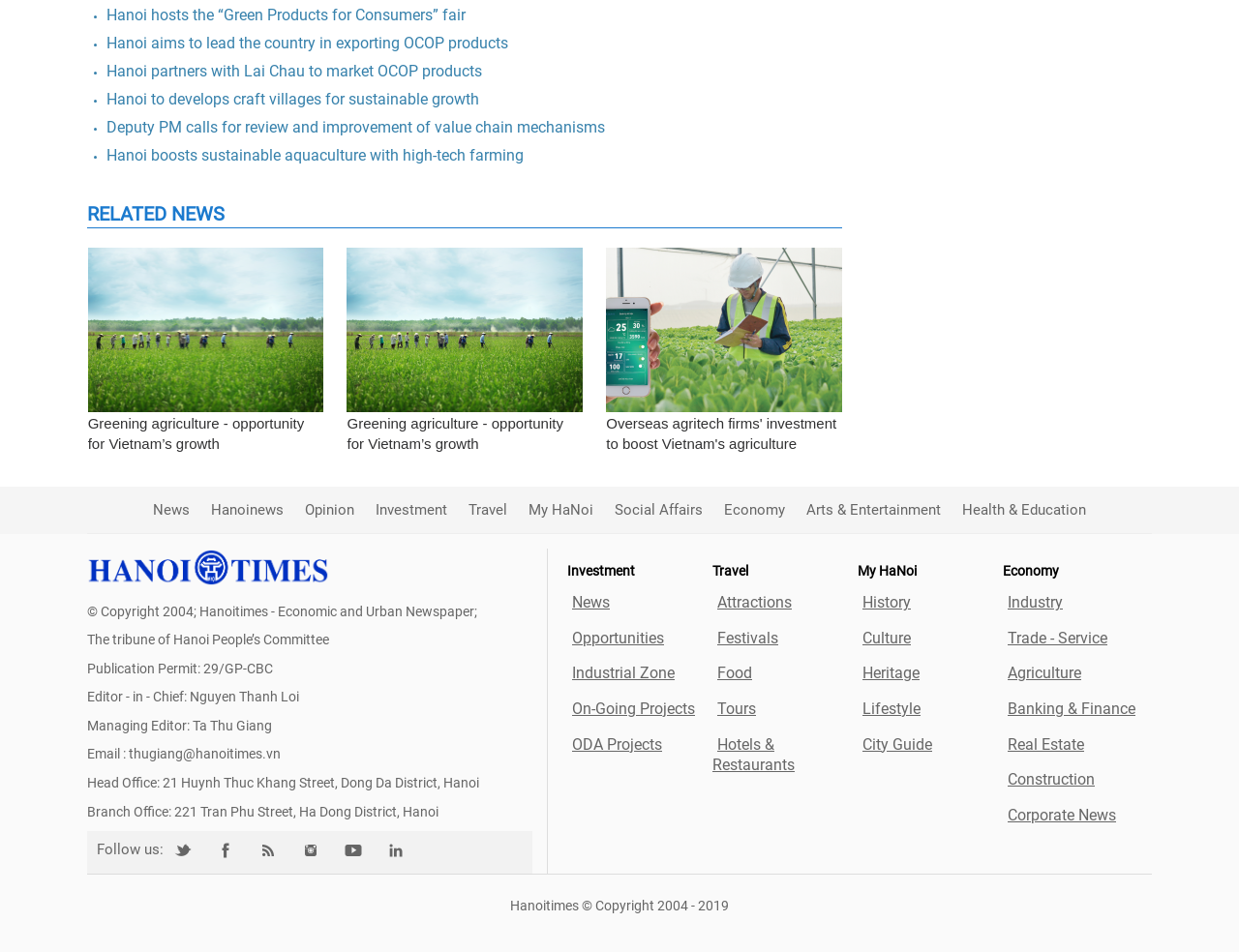What is the name of the newspaper?
Examine the webpage screenshot and provide an in-depth answer to the question.

The StaticText 'The tribune of Hanoi People’s Committee' and the copyright information 'Hanoitimes © Copyright 2004 - 2019' suggest that the name of the newspaper is Hanoitimes.